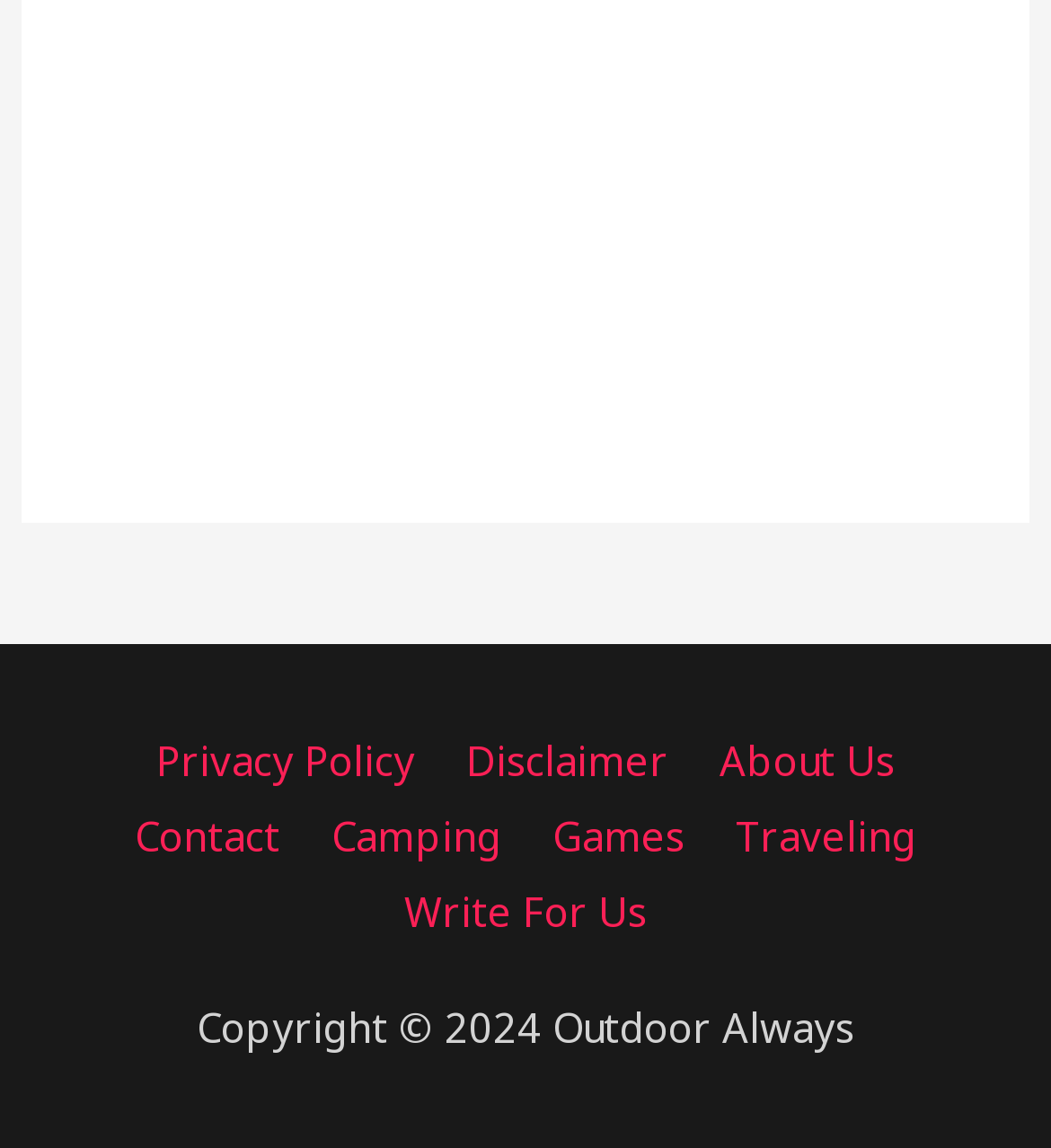Using the information from the screenshot, answer the following question thoroughly:
What is the copyright year?

I found the copyright information at the bottom of the webpage, which states 'Copyright © 2024 Outdoor Always'. The year mentioned is 2024.